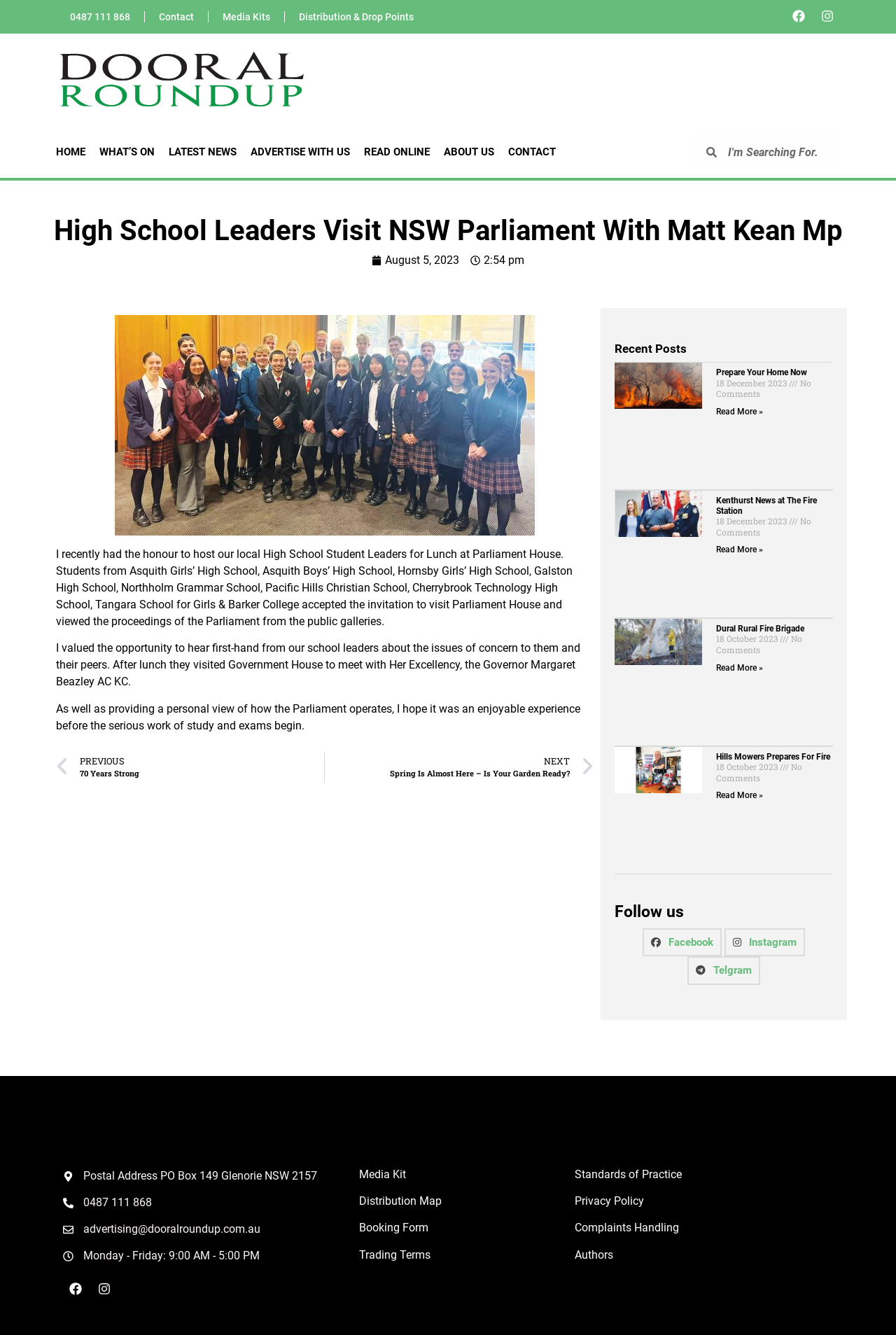Generate a comprehensive description of the webpage.

This webpage is about the Dooral Roundup magazine, featuring an article about a local MP, Matt Kean, hosting high school student leaders at Parliament House. The page has a navigation menu at the top with links to "HOME", "WHAT'S ON", "LATEST NEWS", "ADVERTISE WITH US", "READ ONLINE", and "ABOUT US". Below the navigation menu, there is a search bar.

The main content of the page is an article about the MP's meeting with the high school student leaders, which includes three paragraphs of text. The article is accompanied by a timestamp and a link to a previous article.

Below the main article, there is a section titled "Recent Posts" with three article previews, each featuring an image, a heading, and a brief description. The articles are about preparing homes for bushfires, Kenthurst news at the fire station, and Dural Rural Fire Brigade.

On the right side of the page, there is a section with links to social media platforms, including Facebook, Instagram, and Telegram. Below this section, there is a heading "Dooral Roundup" with the magazine's postal address, phone number, and email address. The page also features a footer with links to Facebook and Instagram, as well as a section titled "Advertising Resources" with a link to a media kit.